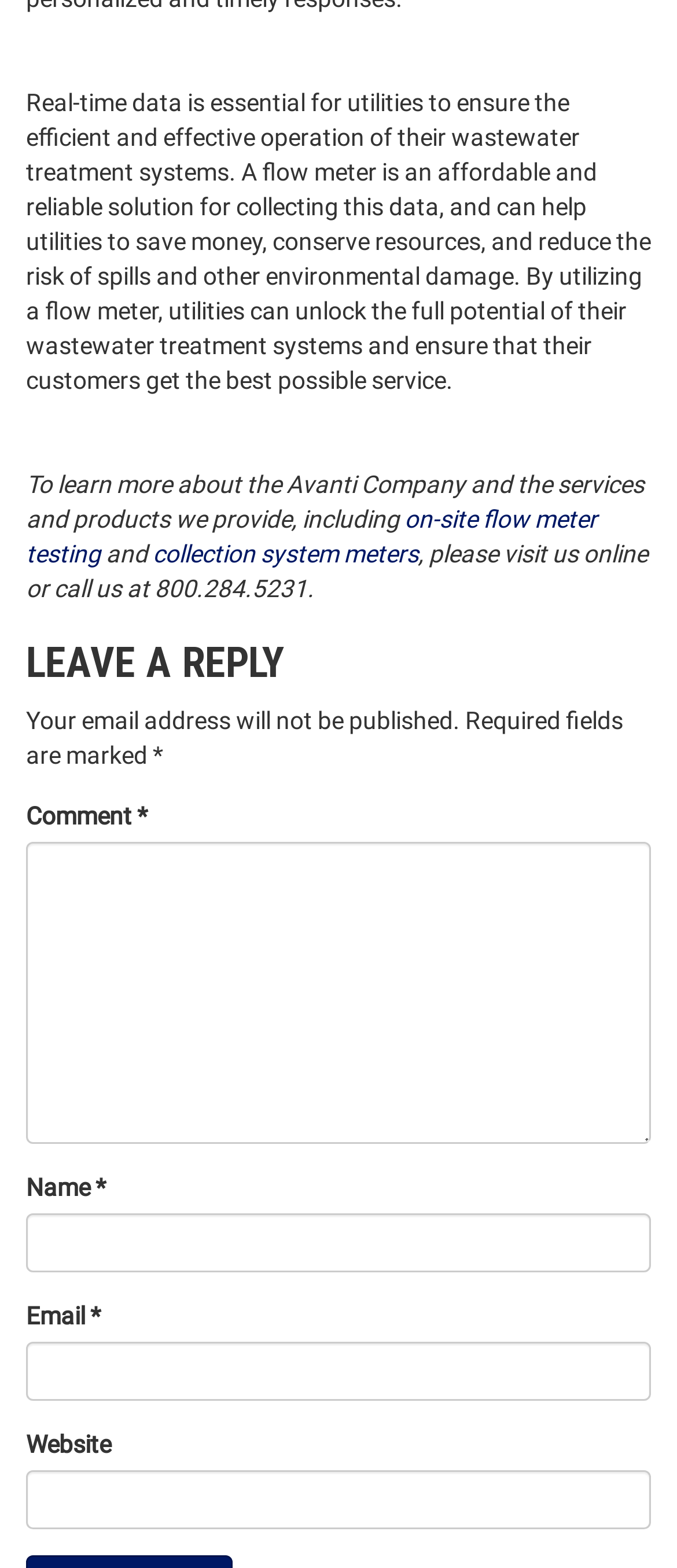What are the required fields in the comment form?
Using the visual information, answer the question in a single word or phrase.

Comment, Name, Email